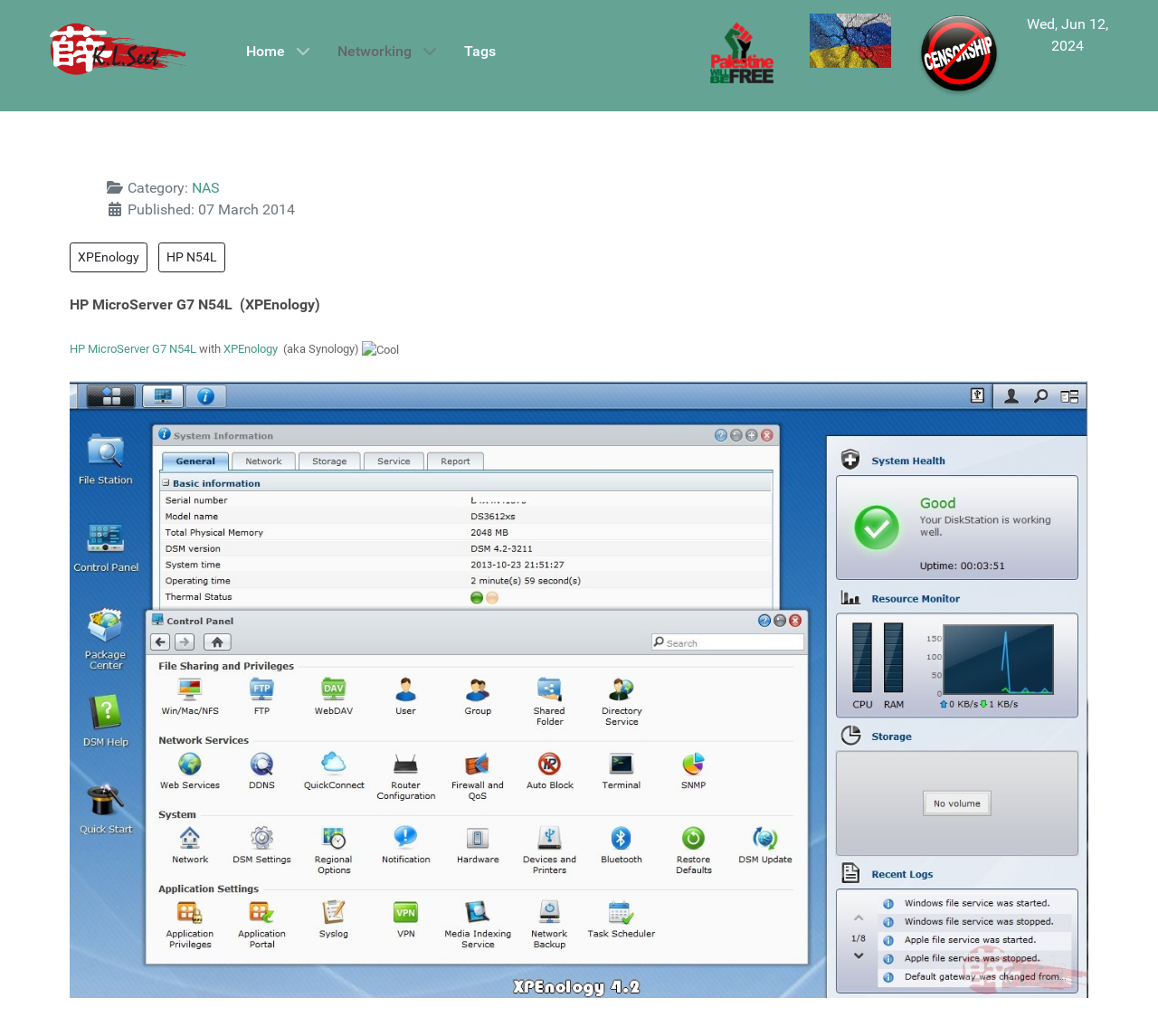Using the information in the image, give a comprehensive answer to the question: 
What is the alternative name of XPEnology?

According to the static text element on the page, XPEnology is also known as Synology.